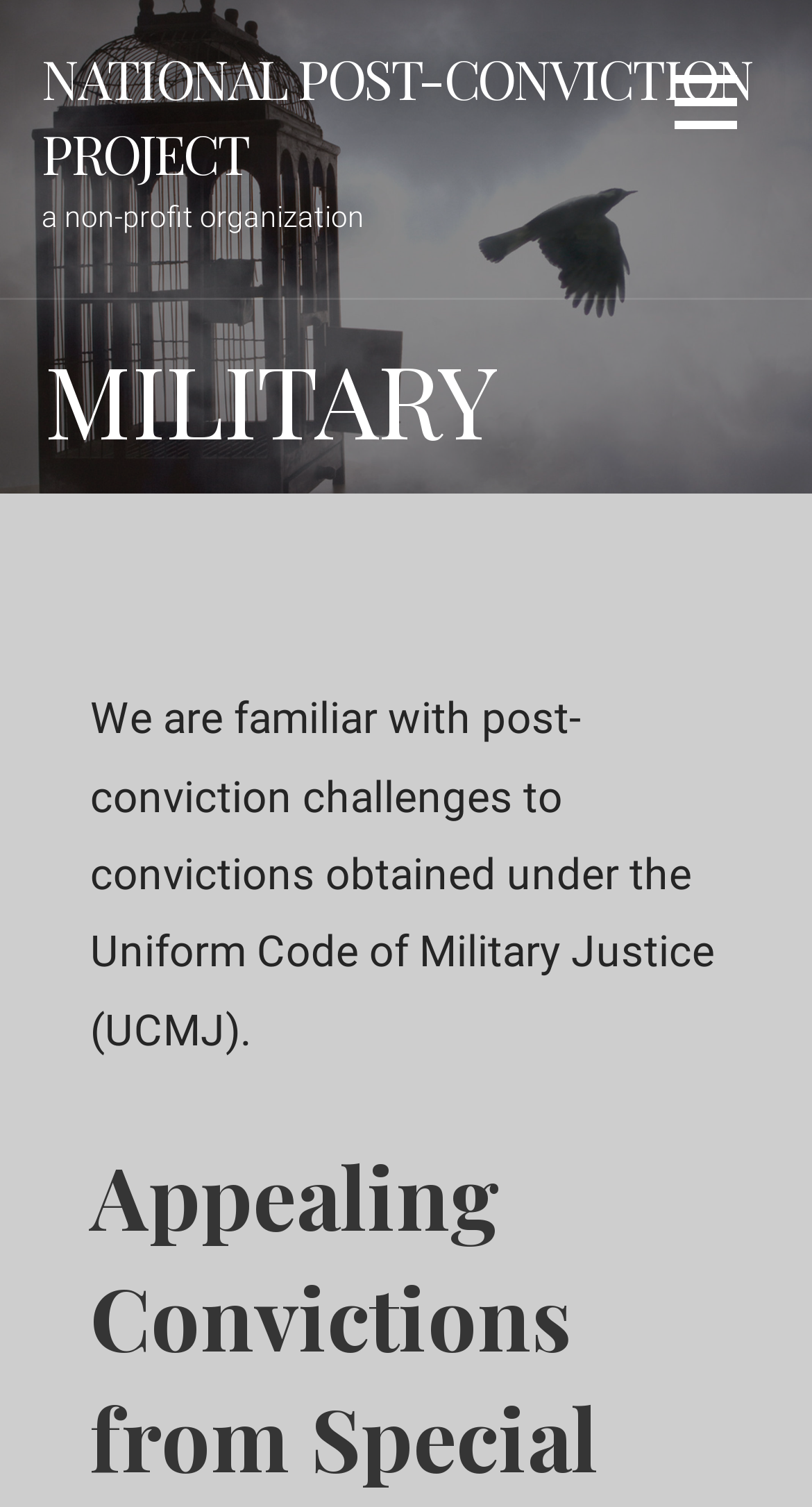Given the element description: "NATIONAL POST-CONVICTION PROJECT", predict the bounding box coordinates of the UI element it refers to, using four float numbers between 0 and 1, i.e., [left, top, right, bottom].

[0.051, 0.028, 0.927, 0.124]